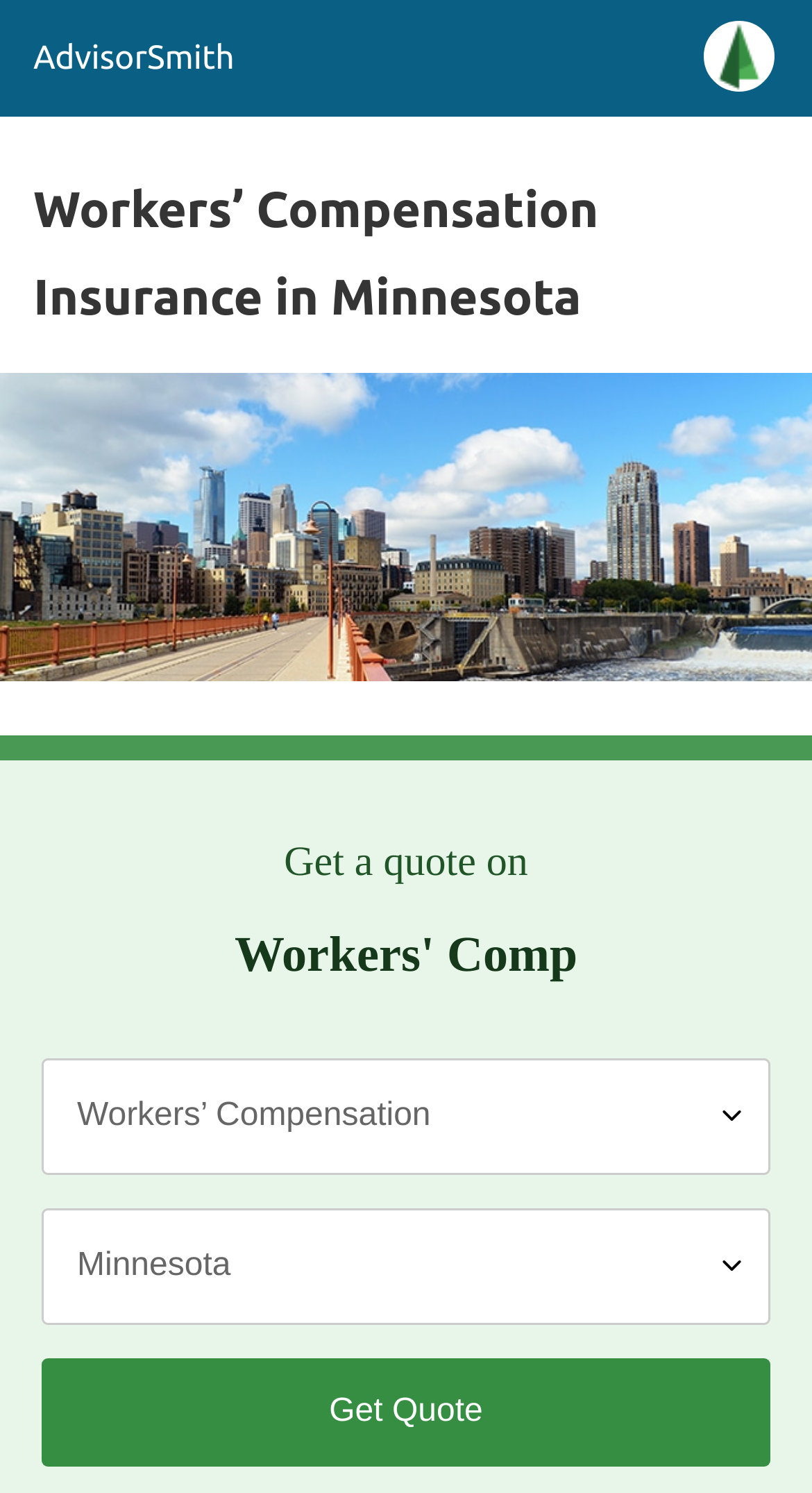Provide a thorough summary of the webpage.

The webpage is about Workers' Compensation Insurance in Minnesota, provided by AdvisorSmith. At the top left corner, there is a site icon link with an image of the AdvisorSmith logo. Next to it, there is a header section that displays the title "Workers' Compensation Insurance in Minnesota". 

Below the header, there is a large image that spans the entire width of the page, which is related to Workers' Compensation Insurance in Minnesota. 

Further down, there is a section with a heading that reads "Get a quote on Workers' Comp". Below this heading, there are two comboboxes, one below the other, which are likely used to select options for getting a quote. 

To the right of the comboboxes, there is a "Get Quote" button.